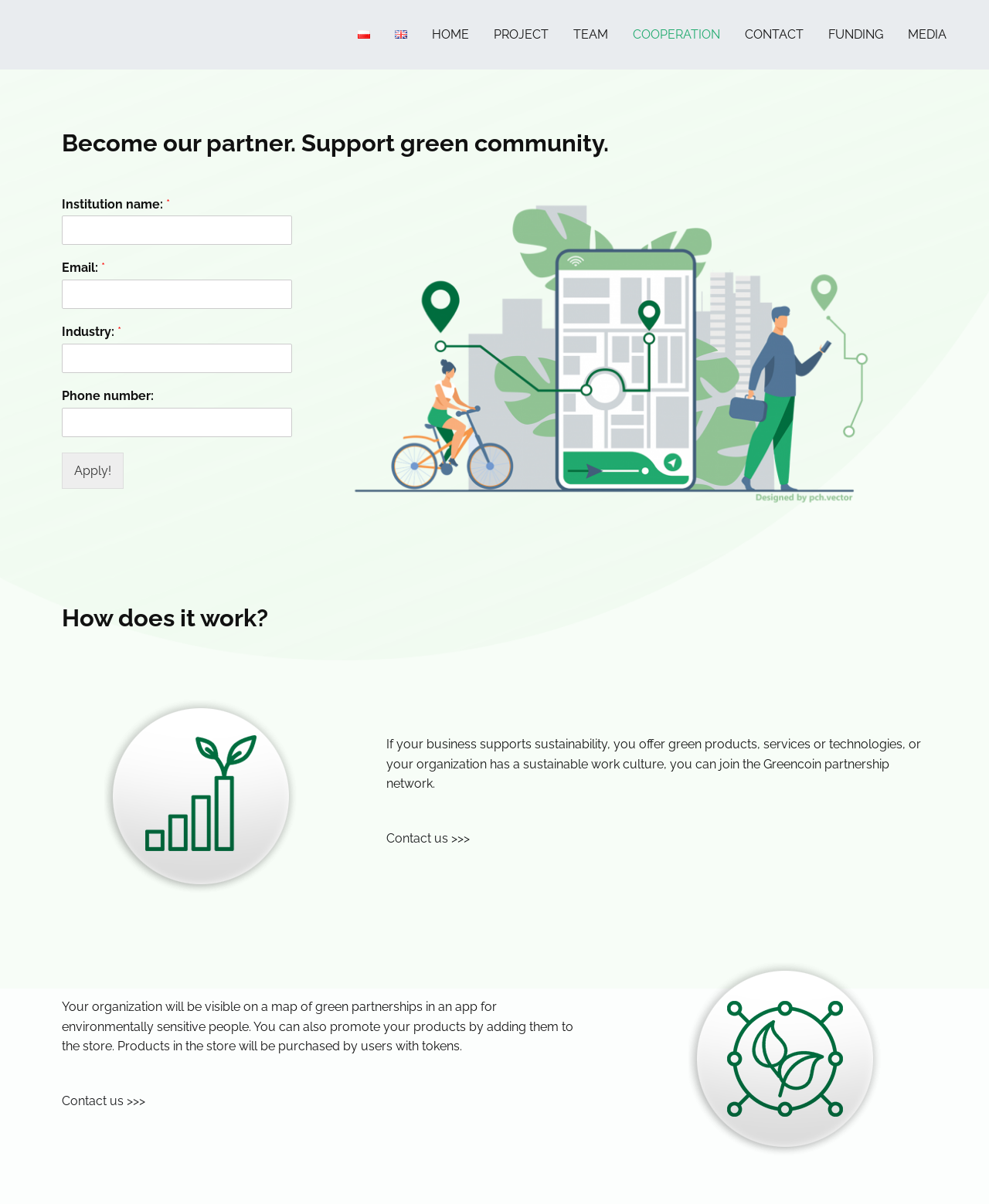Bounding box coordinates should be provided in the format (top-left x, top-left y, bottom-right x, bottom-right y) with all values between 0 and 1. Identify the bounding box for this UI element: Contact us >>>

[0.391, 0.69, 0.475, 0.703]